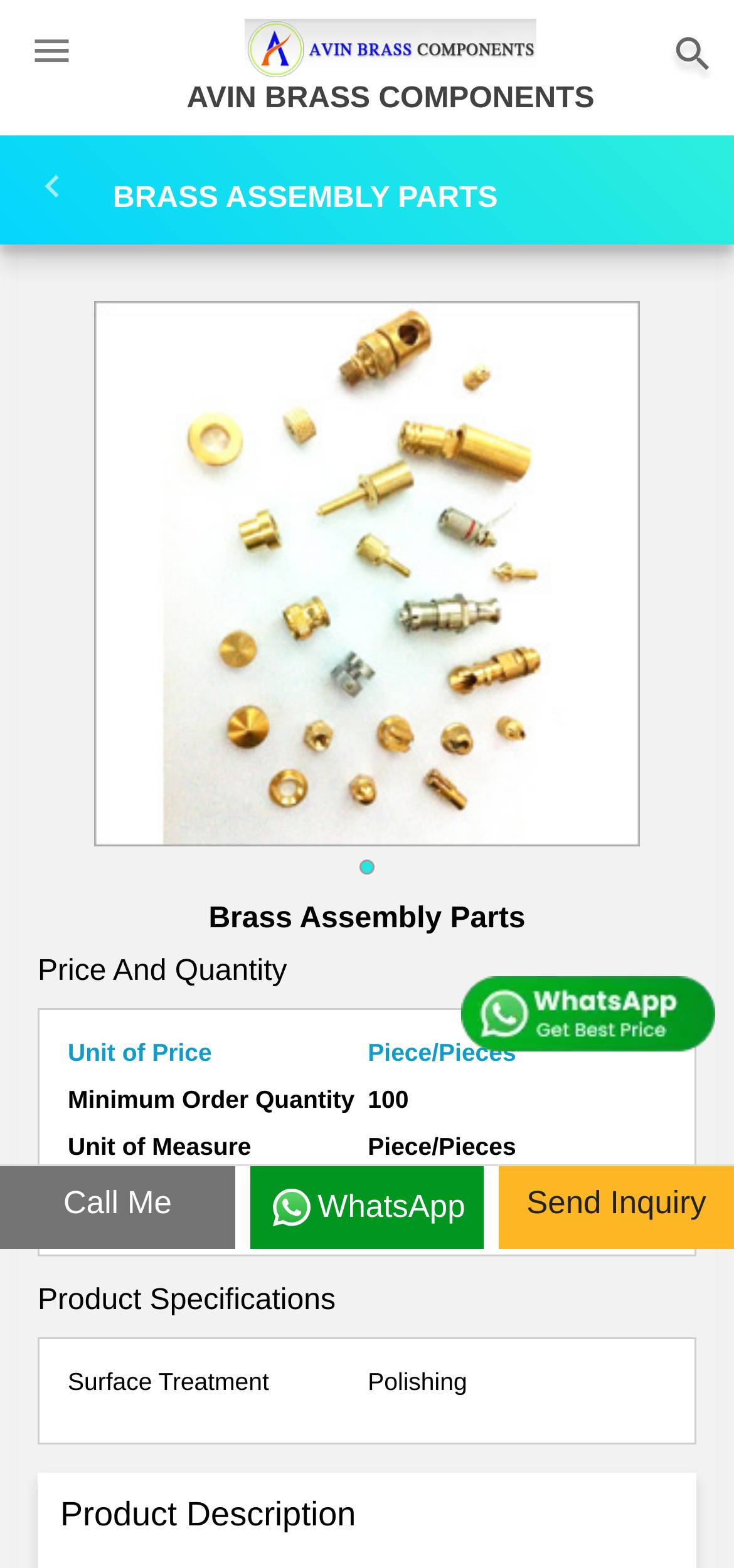Locate the bounding box of the UI element described in the following text: "parent_node: BRASS ASSEMBLY PARTS".

[0.026, 0.104, 0.154, 0.133]